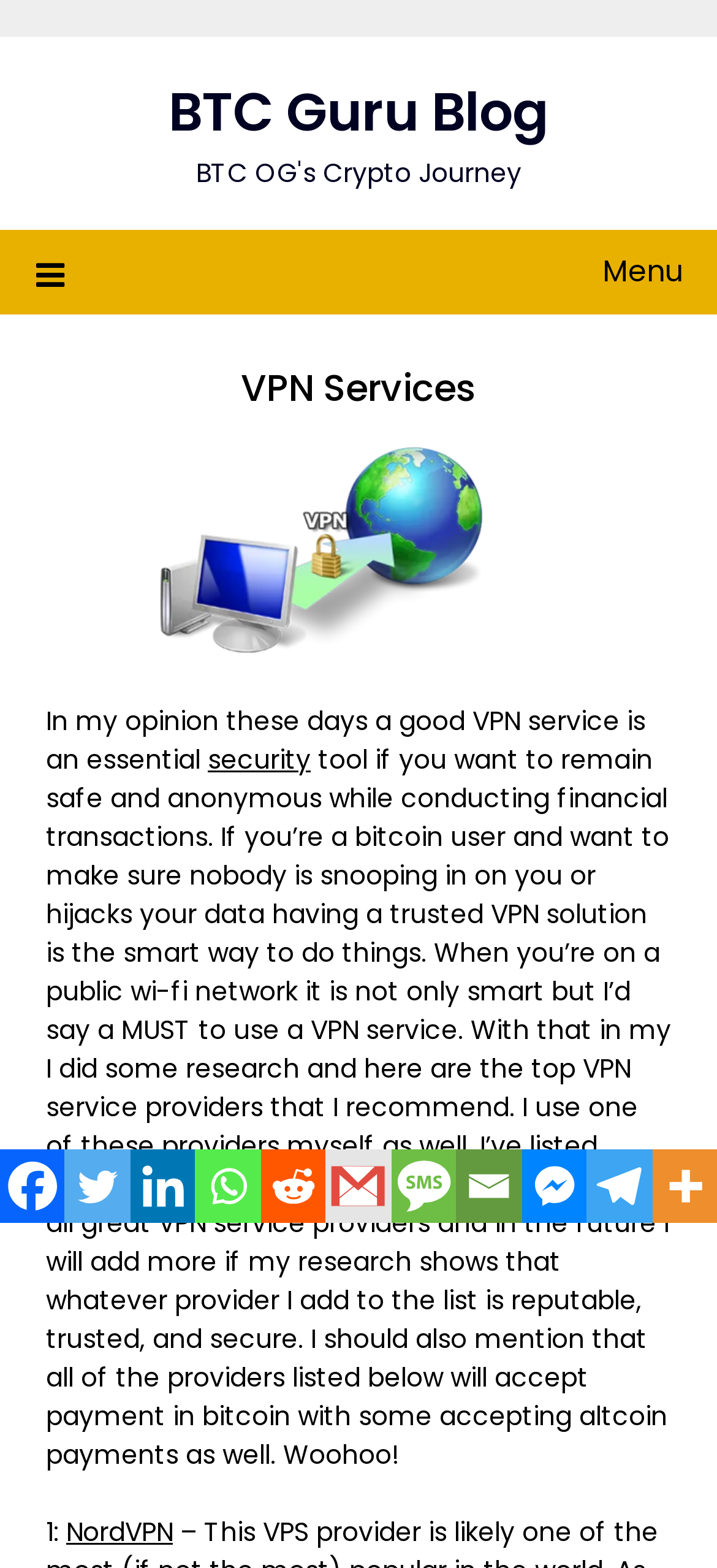Bounding box coordinates are specified in the format (top-left x, top-left y, bottom-right x, bottom-right y). All values are floating point numbers bounded between 0 and 1. Please provide the bounding box coordinate of the region this sentence describes: aria-label="Gmail" title="Google Gmail"

[0.455, 0.733, 0.545, 0.78]